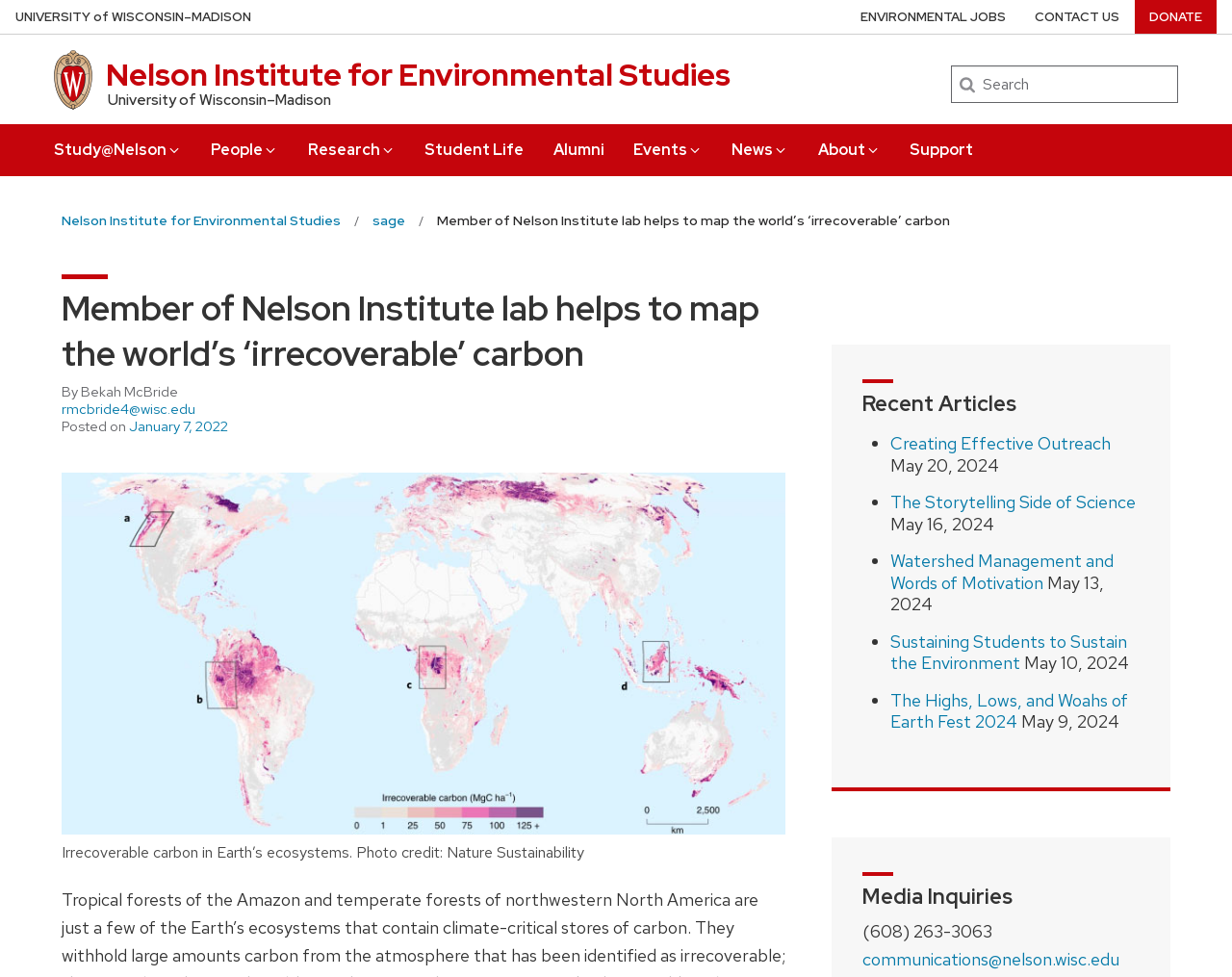Determine the bounding box coordinates for the UI element with the following description: "communications@nelson.wisc.edu". The coordinates should be four float numbers between 0 and 1, represented as [left, top, right, bottom].

[0.7, 0.971, 0.909, 0.993]